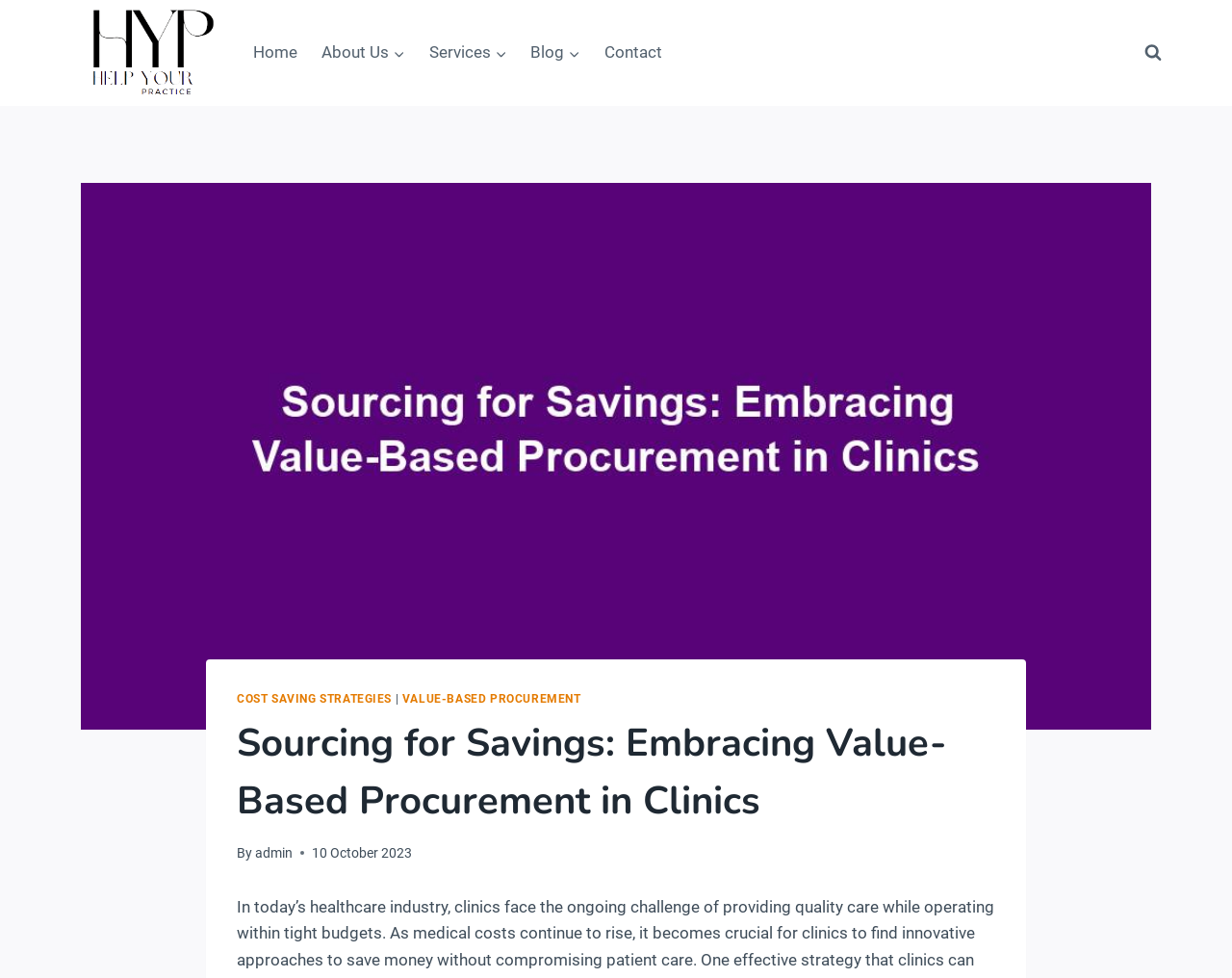Use a single word or phrase to answer the question:
Who is the author of the article?

admin